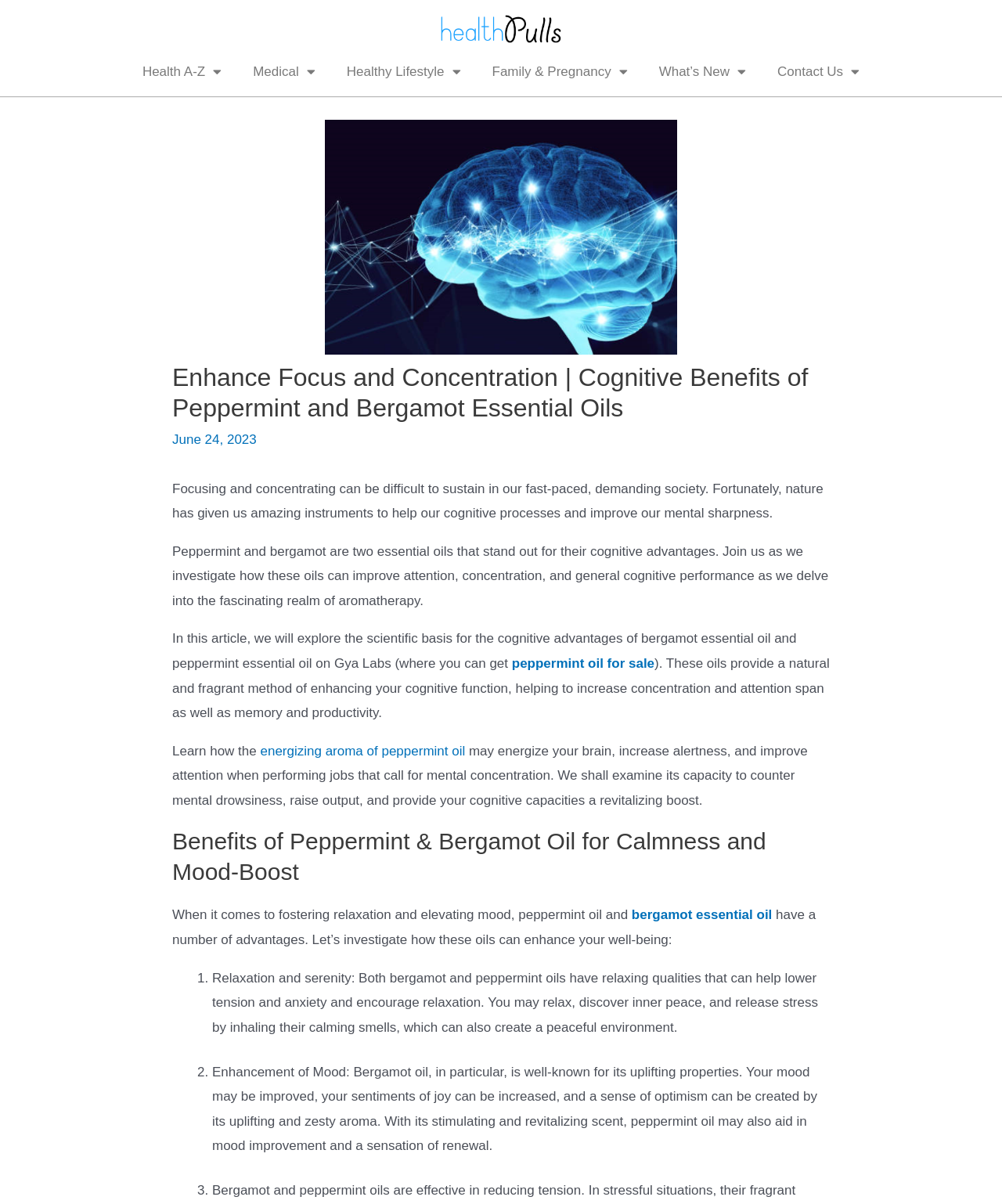Find the bounding box coordinates of the element to click in order to complete the given instruction: "Click the link to learn about peppermint oil for sale."

[0.511, 0.545, 0.653, 0.557]